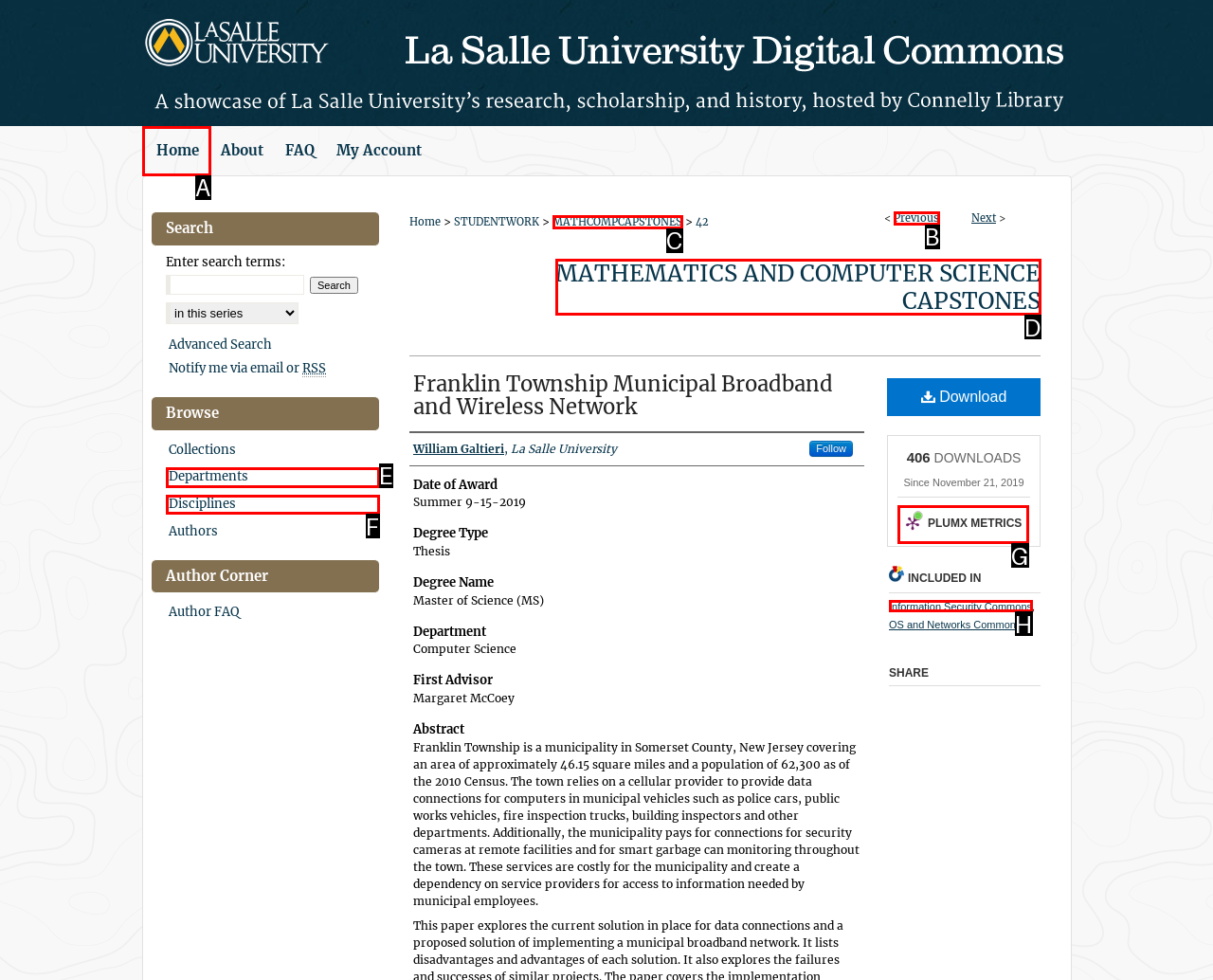Identify the letter of the UI element that corresponds to: Information Security Commons
Respond with the letter of the option directly.

H